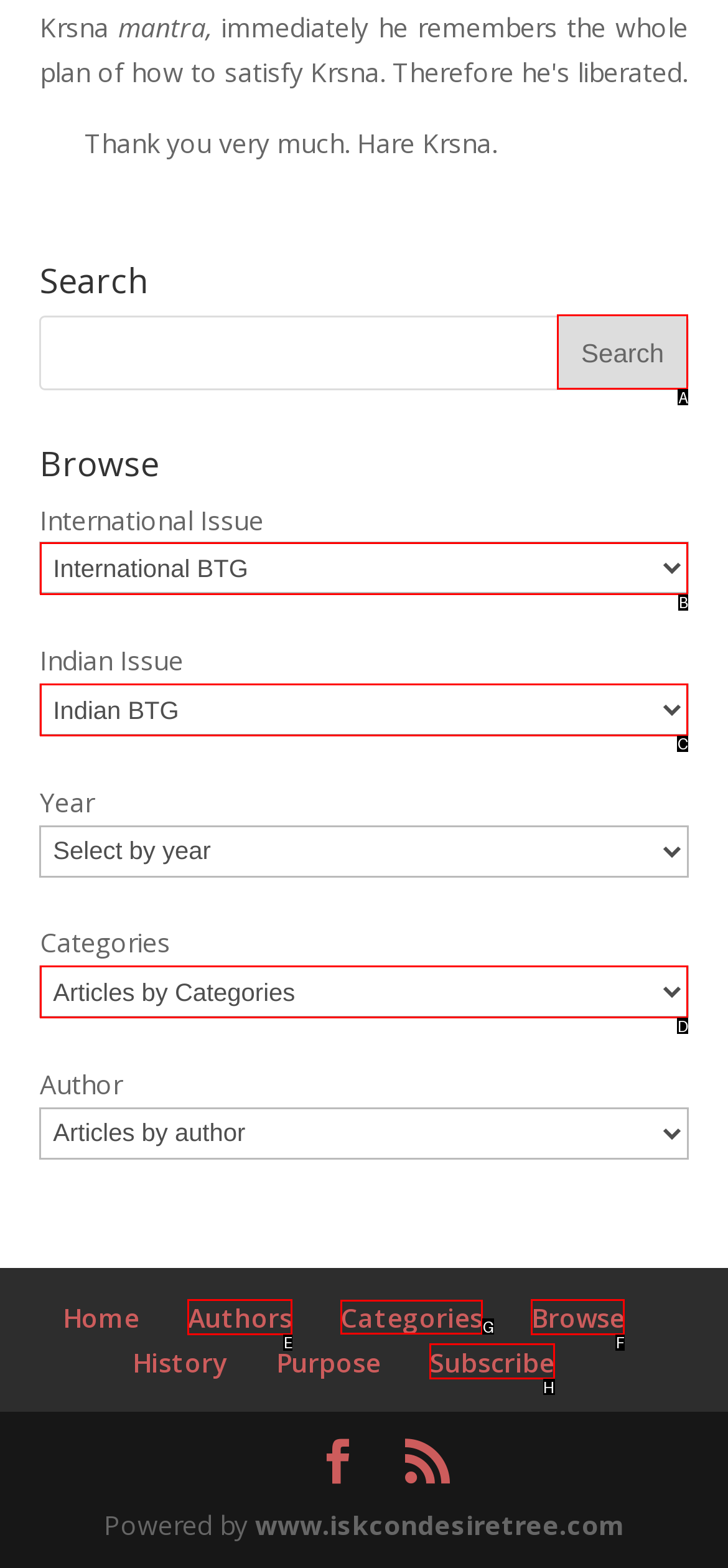From the given options, choose the one to complete the task: Browse by Categories
Indicate the letter of the correct option.

G